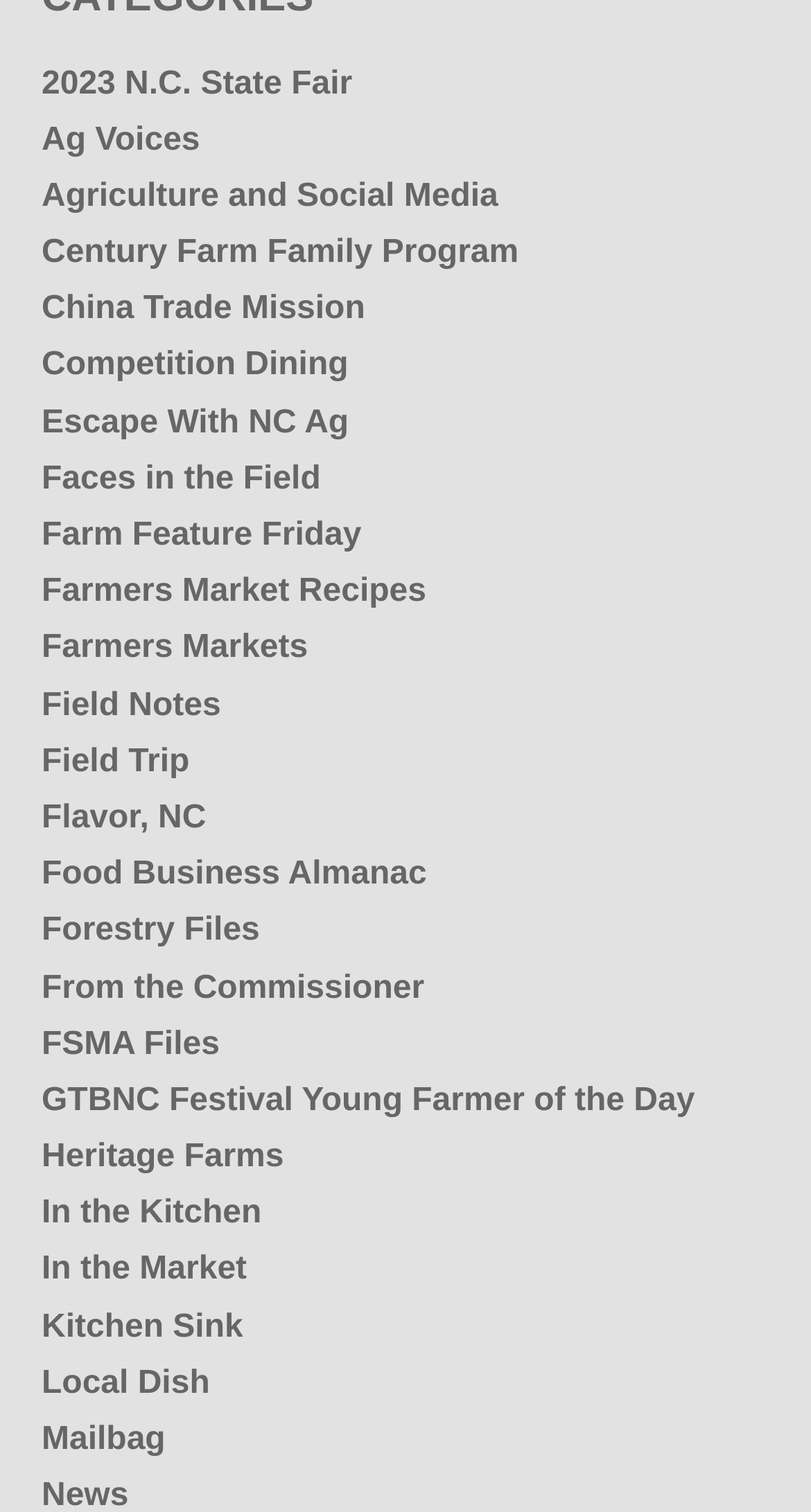Locate the bounding box coordinates of the element to click to perform the following action: 'check out China Trade Mission'. The coordinates should be given as four float values between 0 and 1, in the form of [left, top, right, bottom].

[0.051, 0.193, 0.45, 0.216]